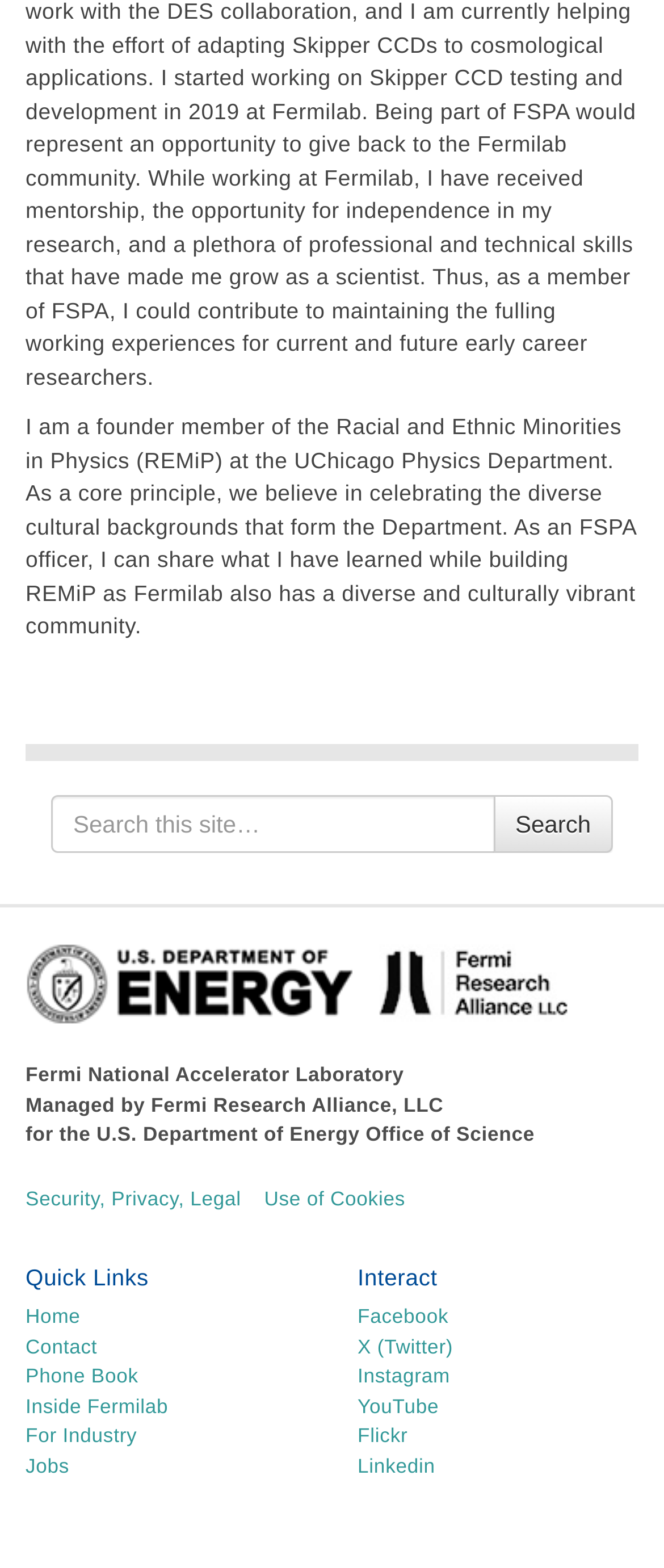Find the bounding box coordinates of the clickable element required to execute the following instruction: "Go to LinkedIn page". Provide the coordinates as four float numbers between 0 and 1, i.e., [left, top, right, bottom].

None